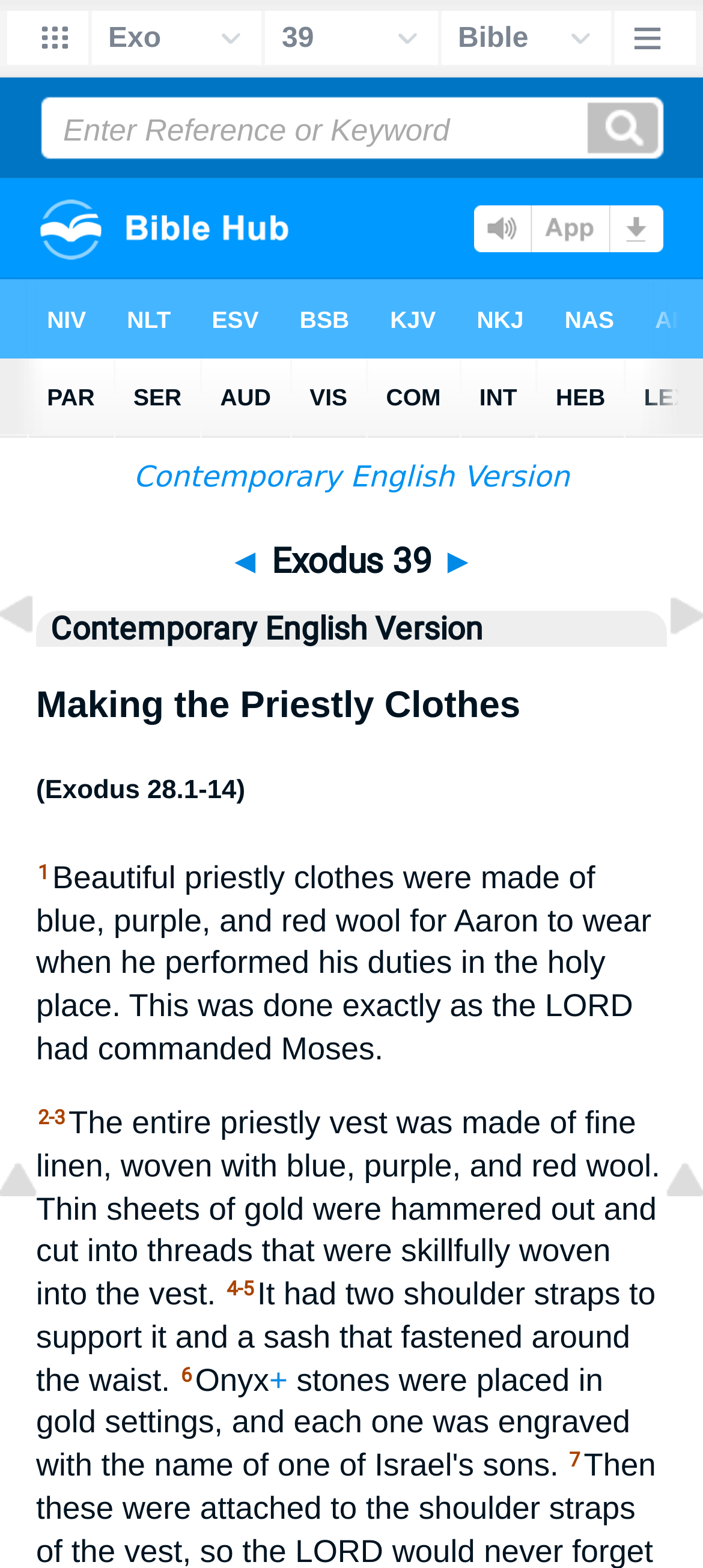Based on the element description: "title="Exodus 40"", identify the bounding box coordinates for this UI element. The coordinates must be four float numbers between 0 and 1, listed as [left, top, right, bottom].

[0.872, 0.432, 1.0, 0.455]